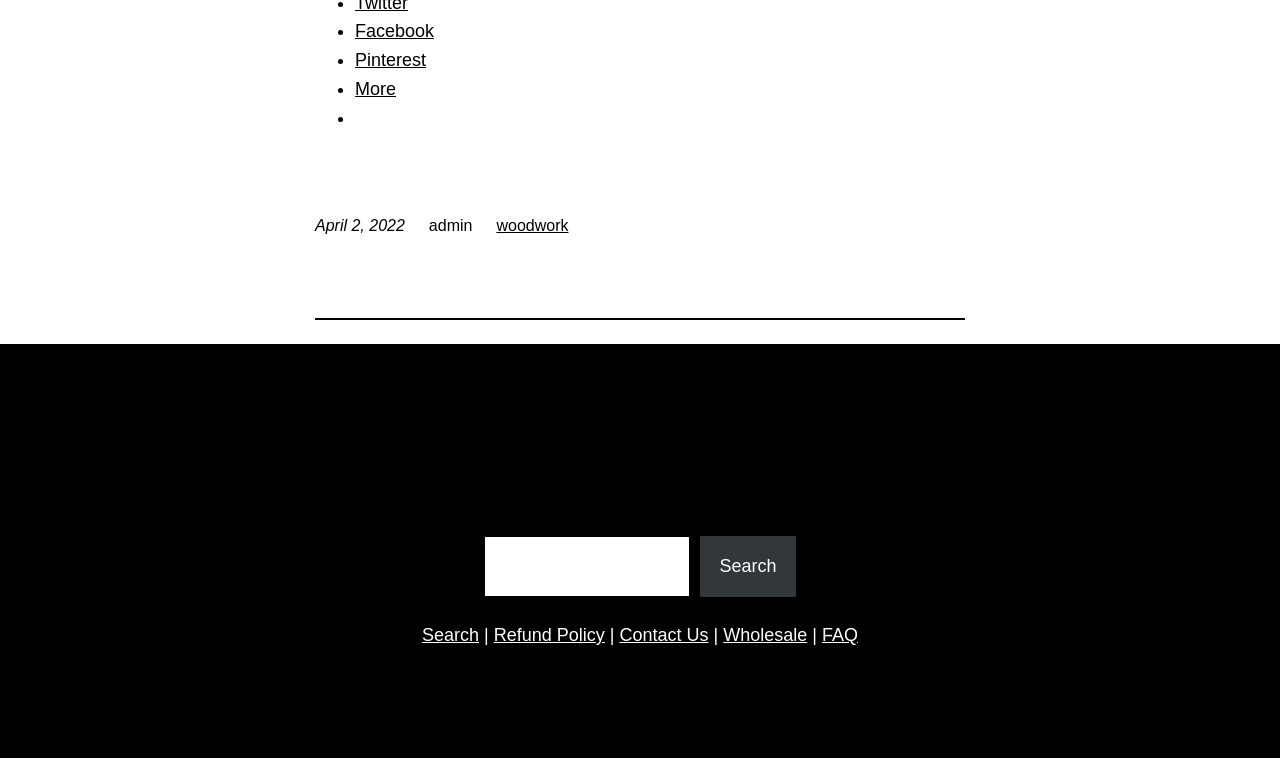Look at the image and give a detailed response to the following question: What type of items are sold on this website?

The type of items sold on this website can be determined by looking at the text 'Unique Judaica Items for your home' which is located below the heading, indicating that the website sells Judaica items.